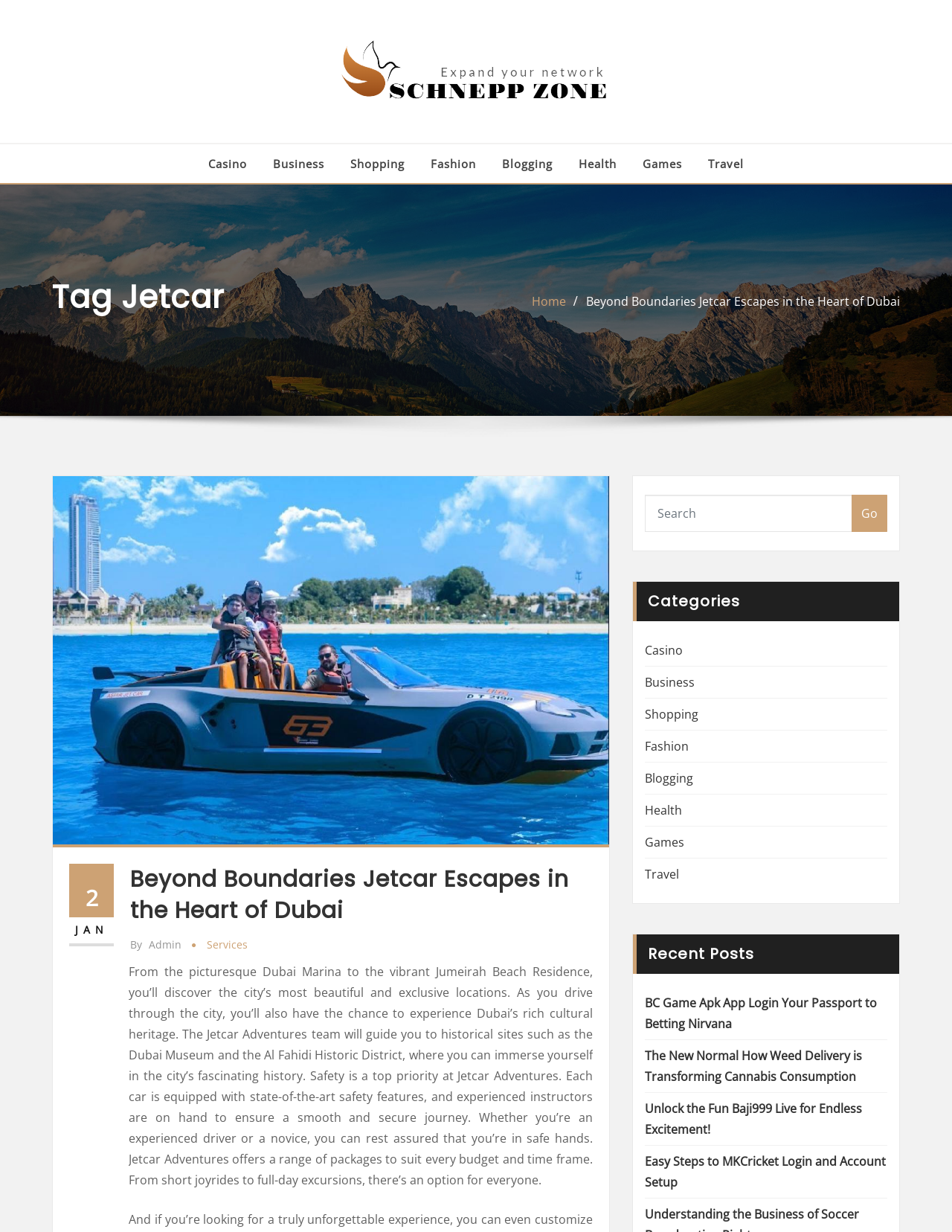Identify the bounding box of the HTML element described as: "Business".

[0.287, 0.125, 0.341, 0.141]